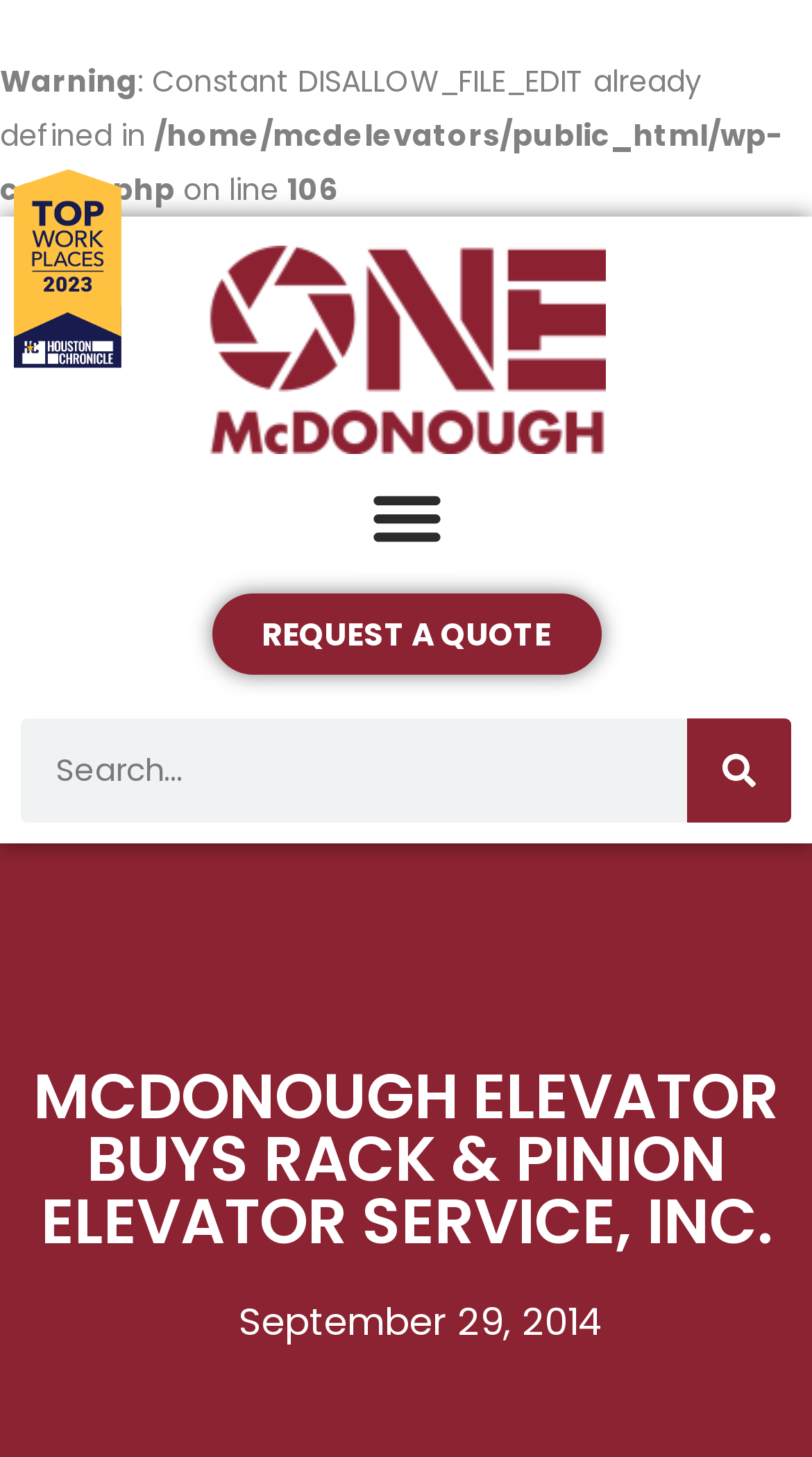Respond to the question with just a single word or phrase: 
What is the color scheme of the website?

Maroon